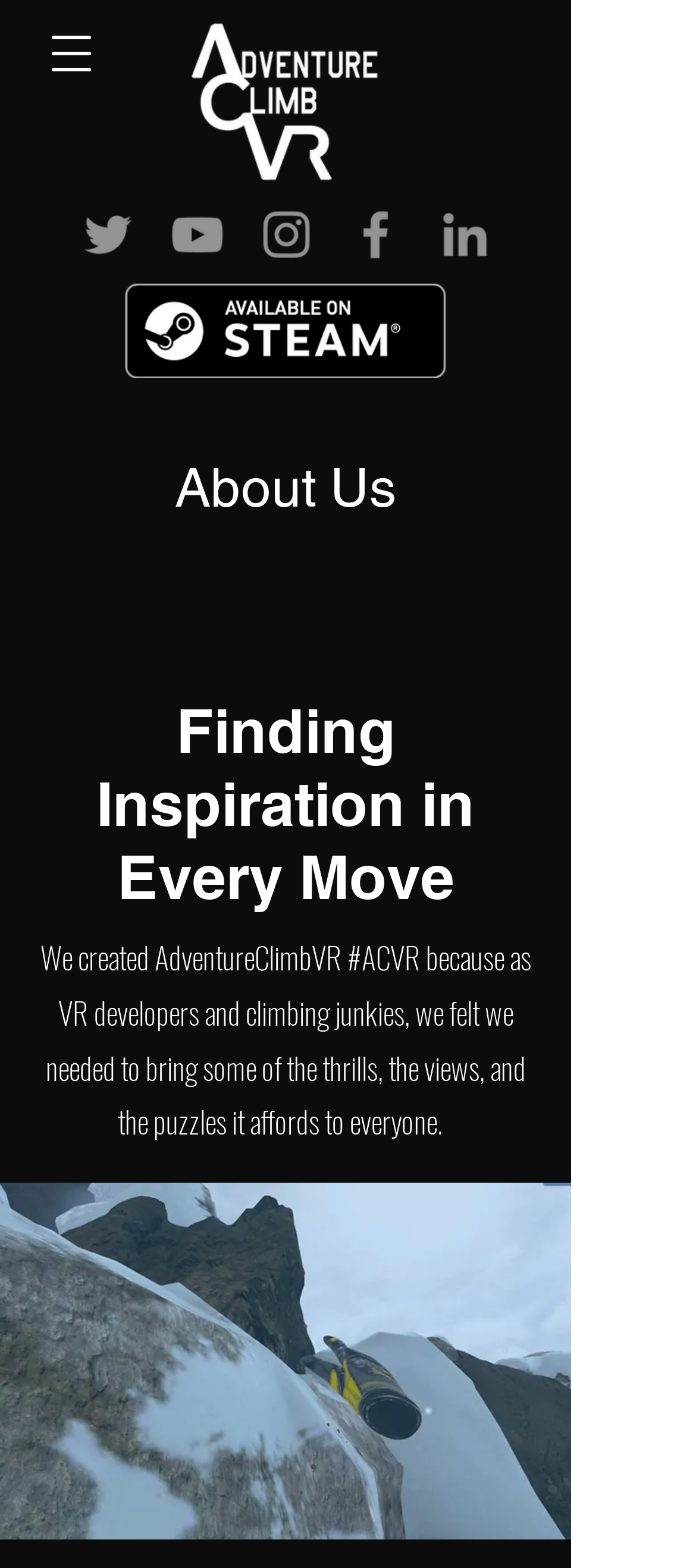Construct a comprehensive caption that outlines the webpage's structure and content.

The webpage is about Adventure Climb VR, with a focus on the "About" section. At the top left, there is a button to open the navigation menu. Next to it, on the top center, is the Steam badge image. To the right of the Steam badge, the TitleLogo_02_03 (2).png image is displayed.

Below the top section, there is a social media bar with five links: Twitter, YouTube, Instagram, Facebook, and LinkedIn. Each link has a corresponding image. The social media bar is positioned near the top center of the page.

The main content of the page starts with a heading "About Us" at the top left, followed by a subheading "Finding Inspiration in Every Move" below it. The main text begins with a paragraph that explains the creation of AdventureClimbVR, describing the developers' passion for VR and climbing.

At the bottom of the page, there is a large image of a mountain landscape, specifically "Ice - hidden line.jpg", which takes up most of the bottom section.